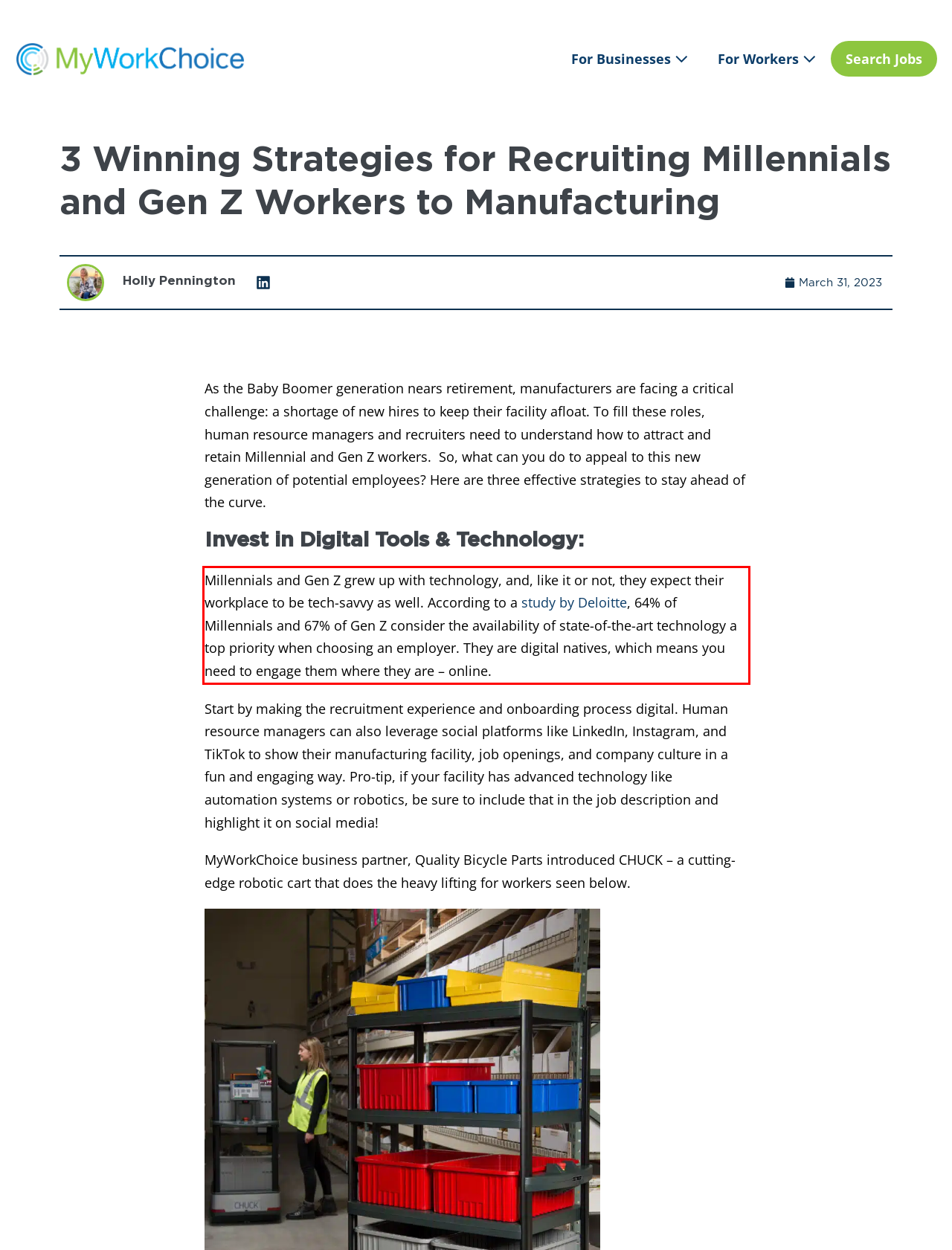Please examine the webpage screenshot and extract the text within the red bounding box using OCR.

Millennials and Gen Z grew up with technology, and, like it or not, they expect their workplace to be tech-savvy as well. According to a study by Deloitte, 64% of Millennials and 67% of Gen Z consider the availability of state-of-the-art technology a top priority when choosing an employer. They are digital natives, which means you need to engage them where they are – online.